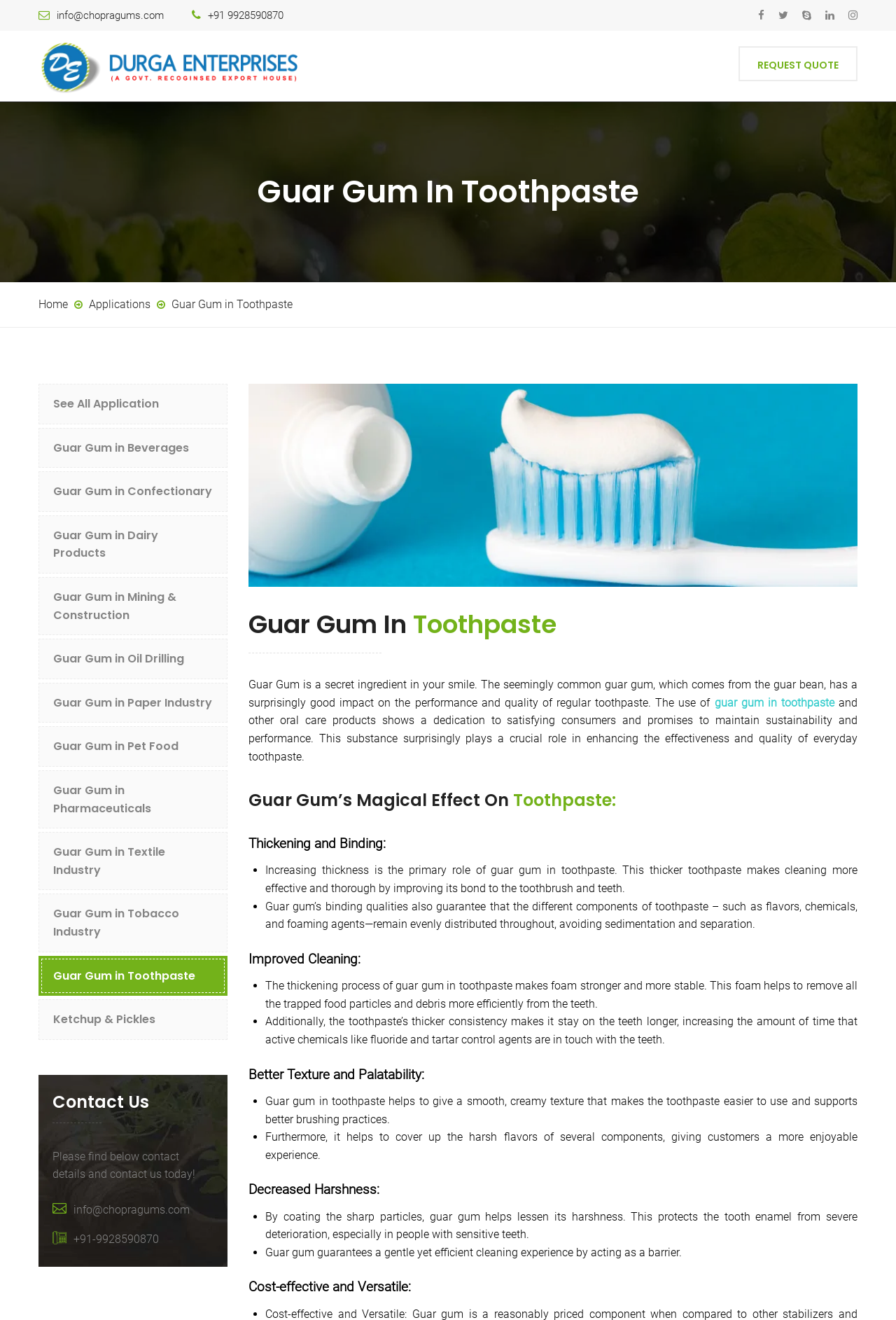What is the headline of the webpage?

Guar Gum In Toothpaste